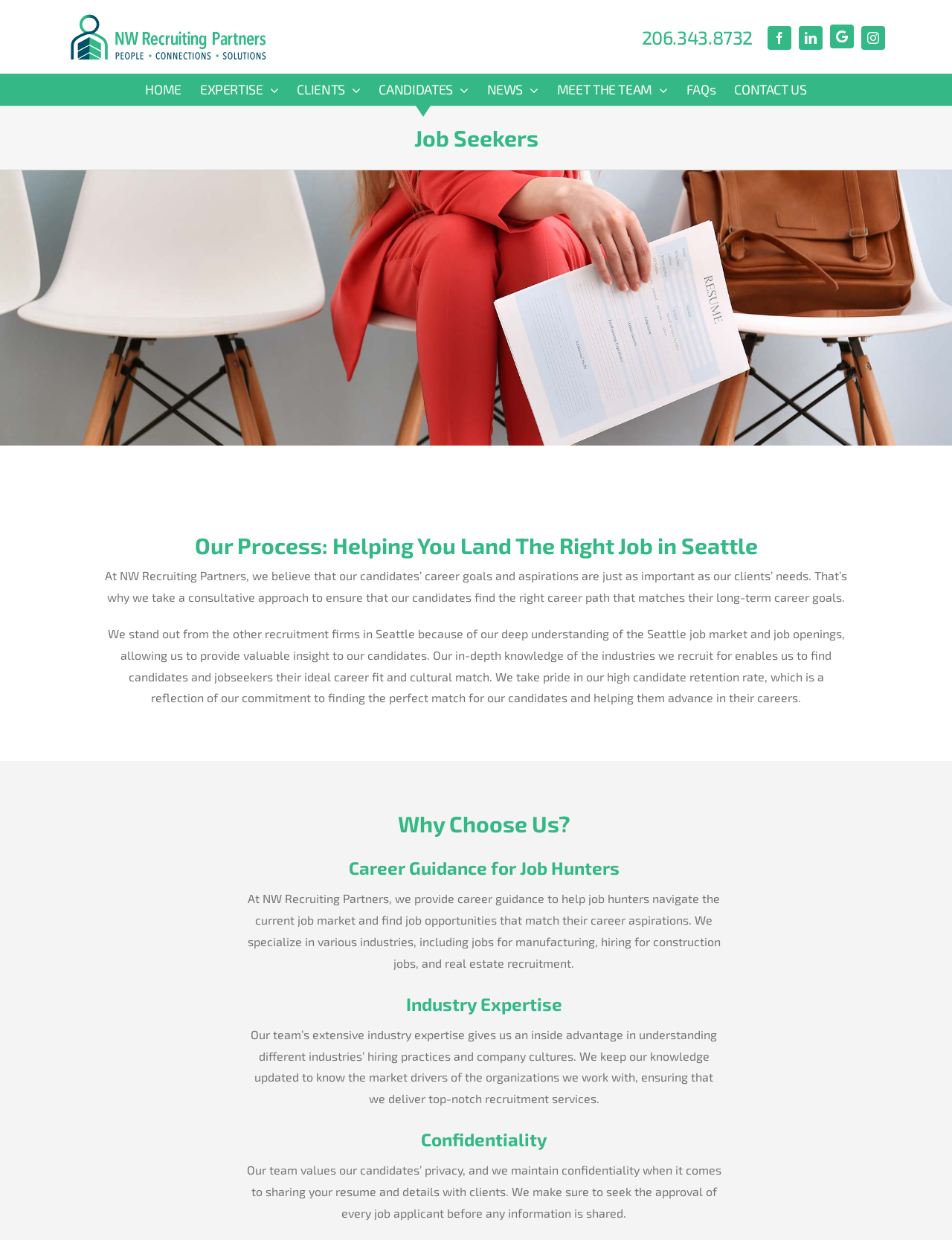Please identify the bounding box coordinates of the clickable element to fulfill the following instruction: "Visit the Facebook page". The coordinates should be four float numbers between 0 and 1, i.e., [left, top, right, bottom].

[0.806, 0.021, 0.831, 0.04]